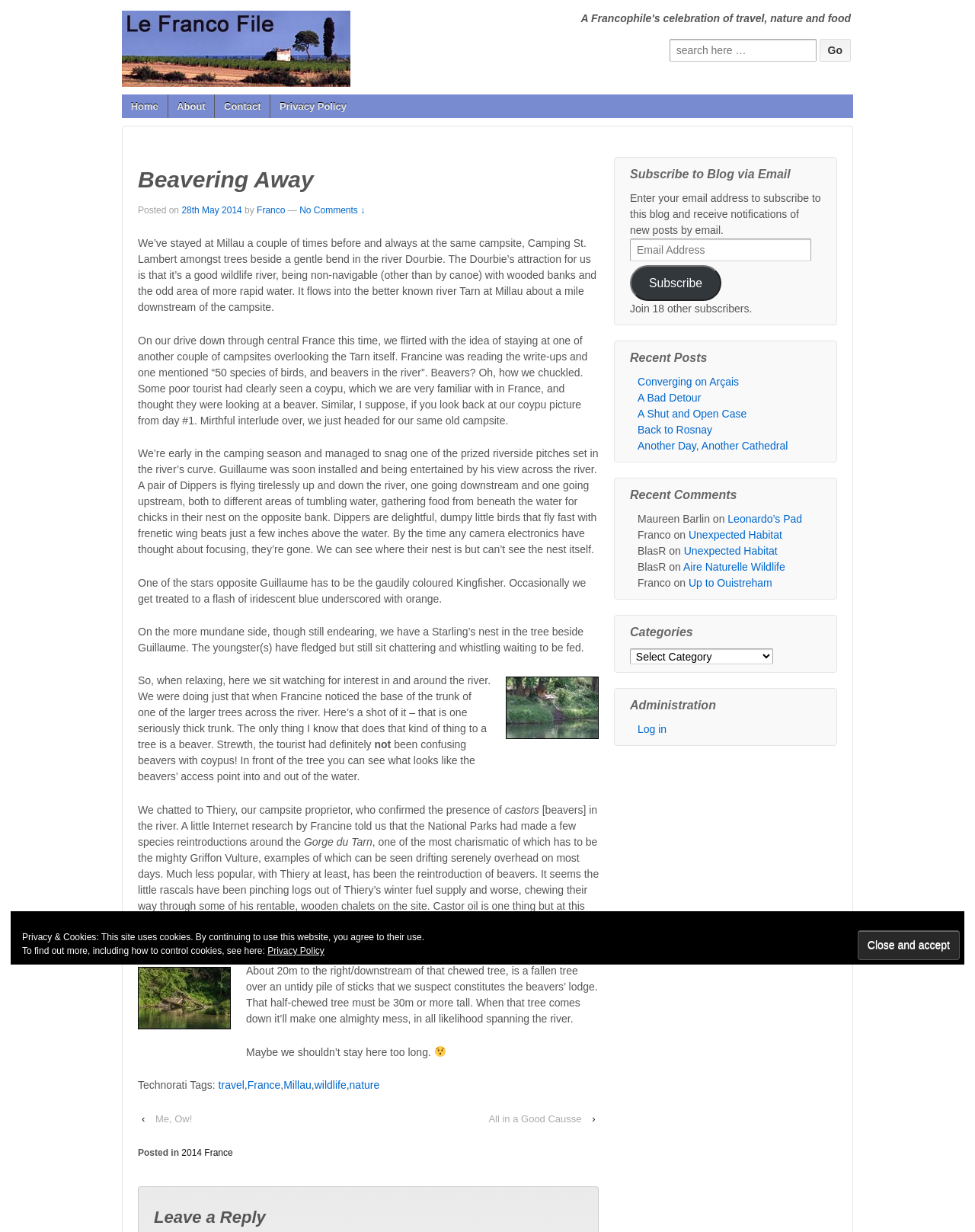Respond with a single word or short phrase to the following question: 
What is the name of the proprietor of the campsite?

Thiery